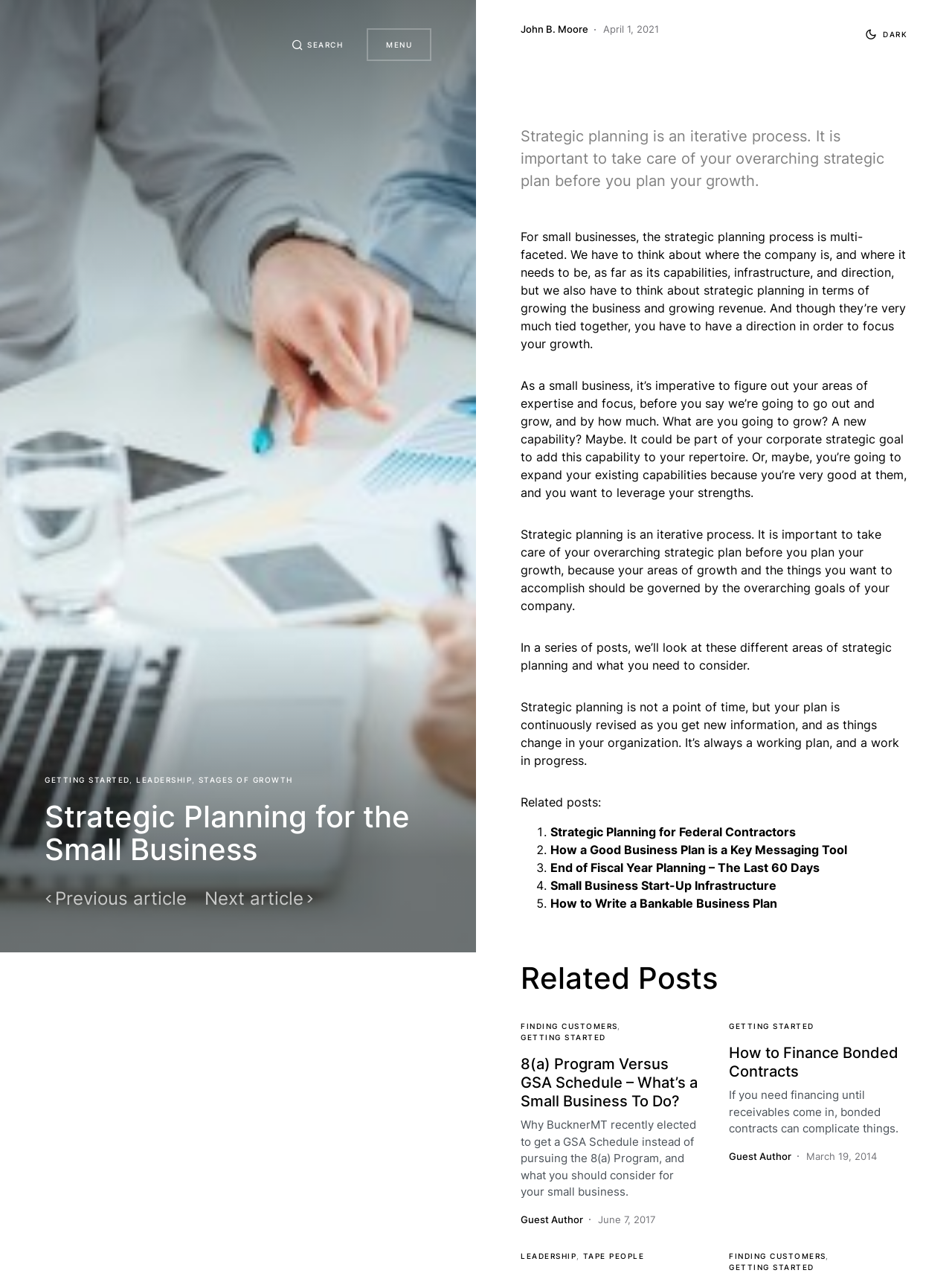Can you provide the bounding box coordinates for the element that should be clicked to implement the instruction: "Go to the next article"?

[0.215, 0.697, 0.33, 0.711]